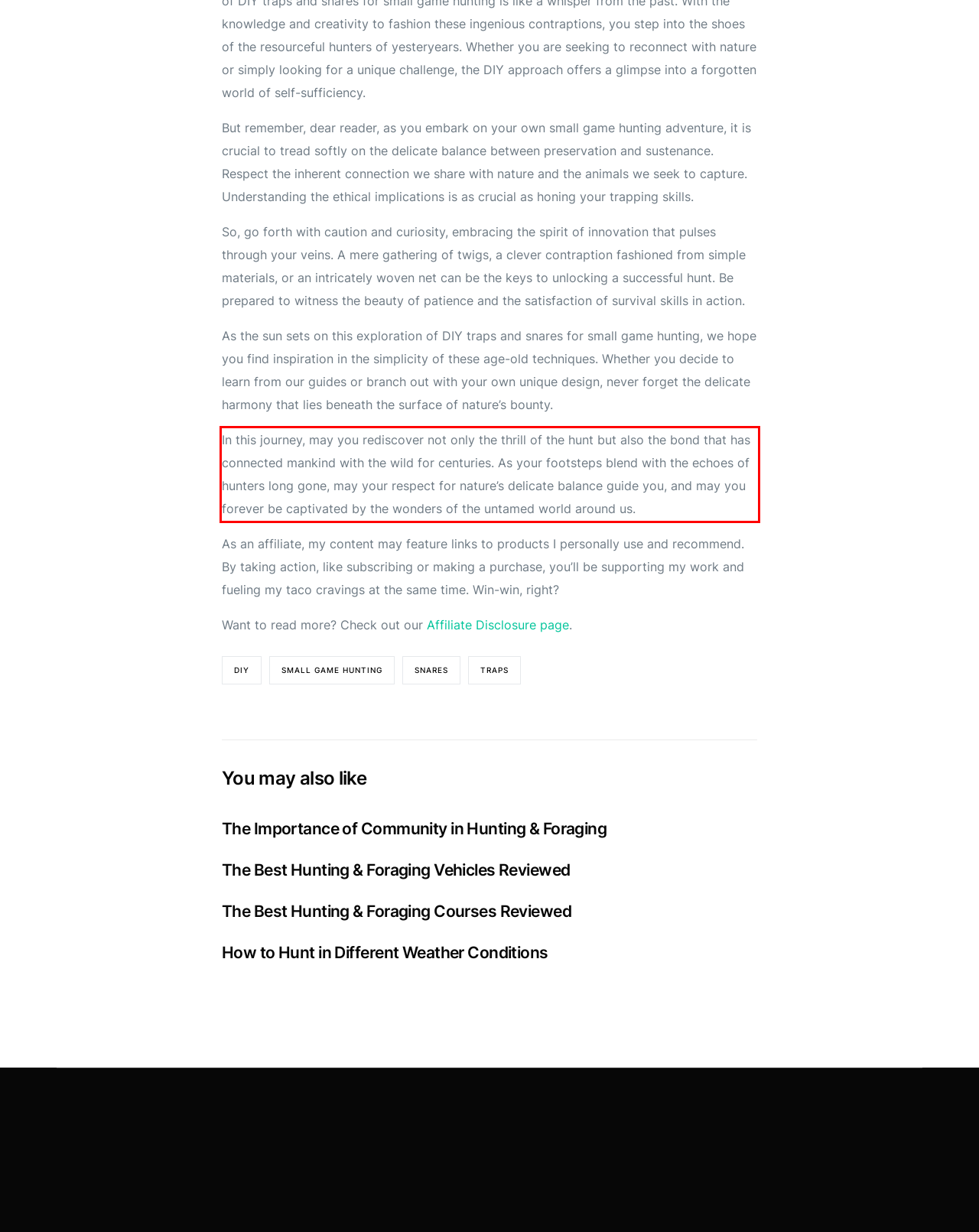Your task is to recognize and extract the text content from the UI element enclosed in the red bounding box on the webpage screenshot.

In this⁤ journey, may‍ you rediscover not only the​ thrill ⁤of the hunt but‌ also the bond​ that⁣ has connected mankind with the⁣ wild ‍for centuries. As ‍your footsteps blend ‌with the echoes of hunters long gone, ‍may your respect for nature’s delicate balance guide⁢ you, and‍ may ⁤you forever ⁤be captivated by the wonders of ⁤the untamed world around us. ‌